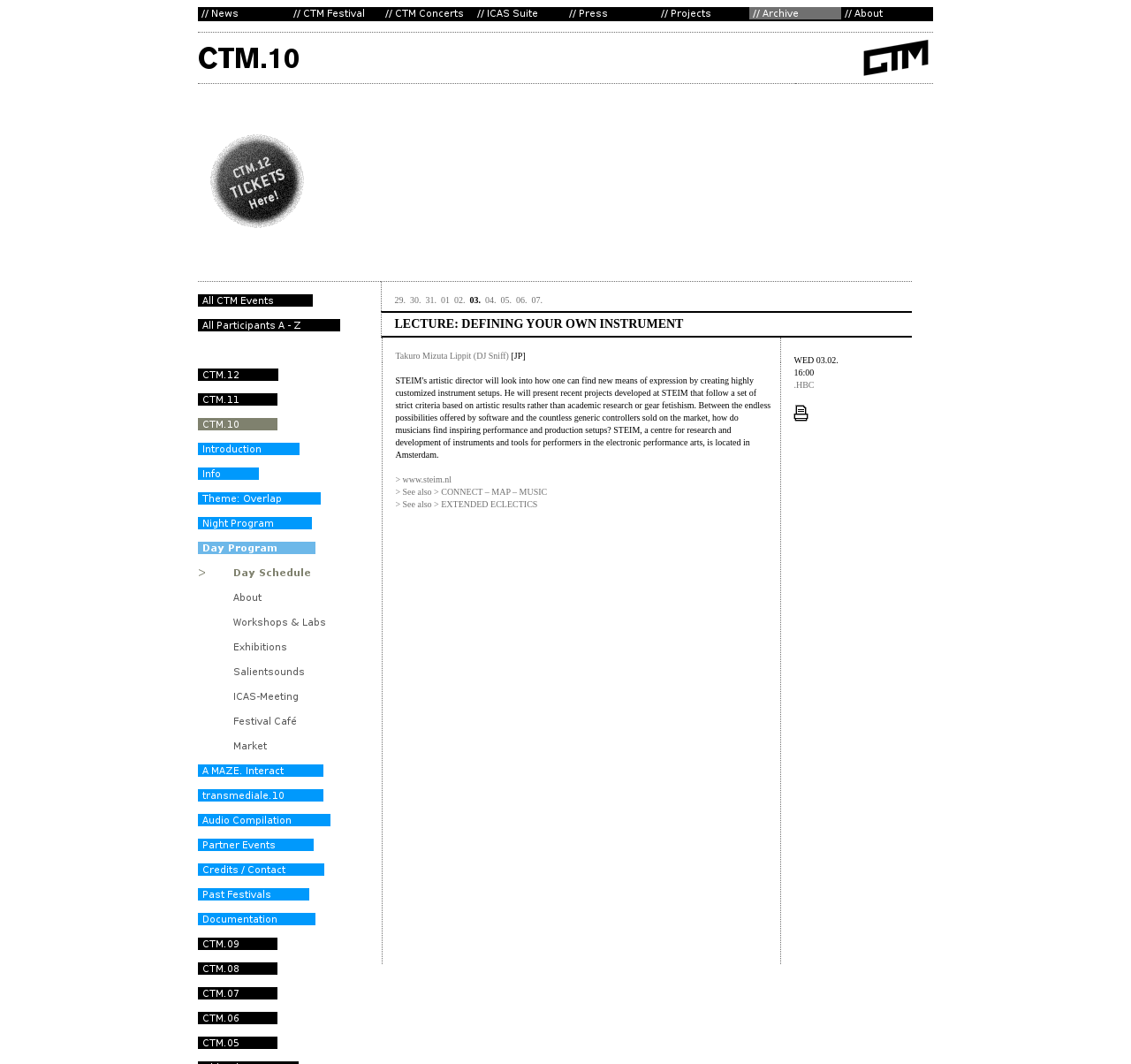What is the date of the lecture?
Using the details shown in the screenshot, provide a comprehensive answer to the question.

The date of the lecture can be found in the main content area, where it is listed as 'WED 03.02' along with the time and location of the event.